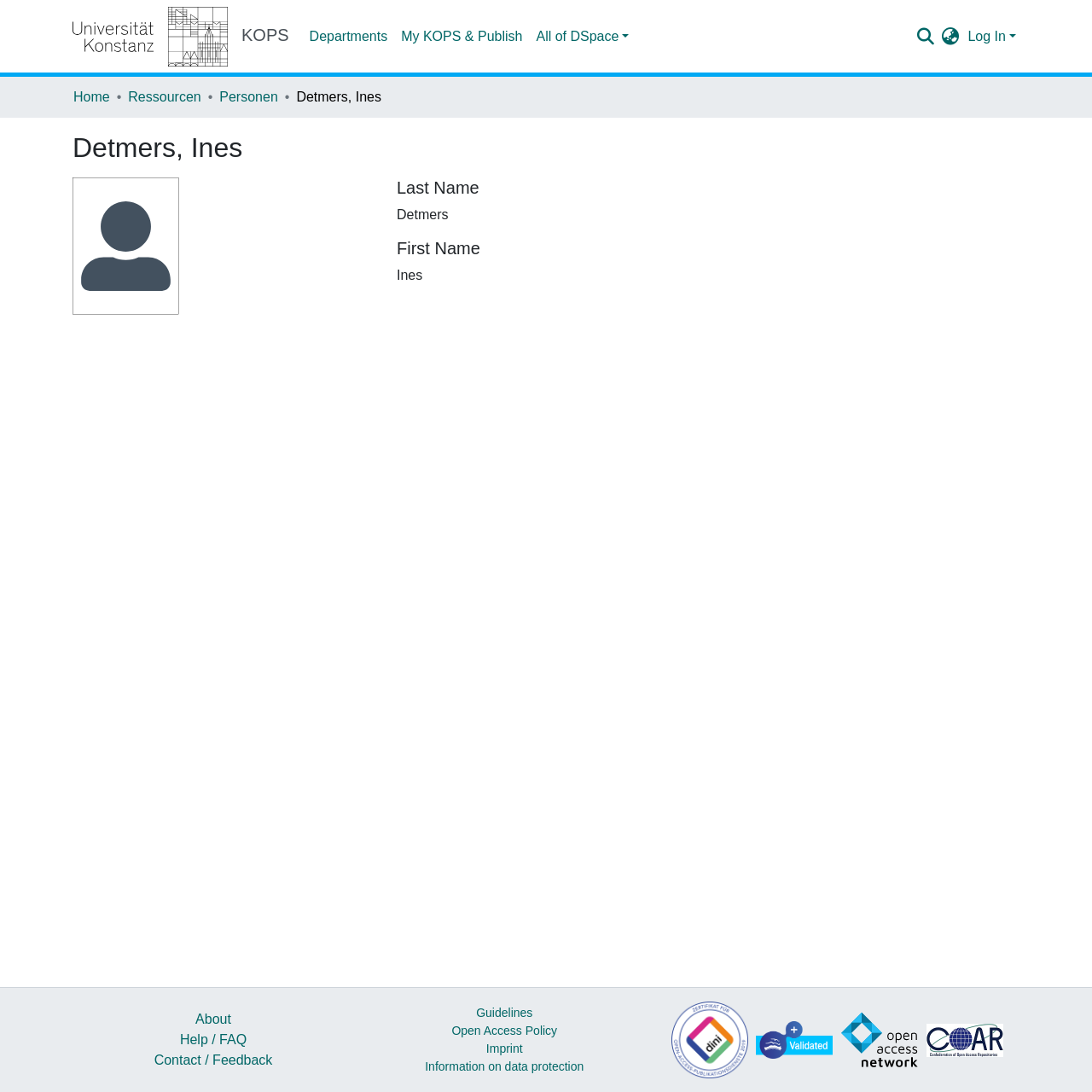Could you determine the bounding box coordinates of the clickable element to complete the instruction: "Go to homepage of the University of Konstanz KOPS"? Provide the coordinates as four float numbers between 0 and 1, i.e., [left, top, right, bottom].

[0.066, 0.002, 0.265, 0.065]